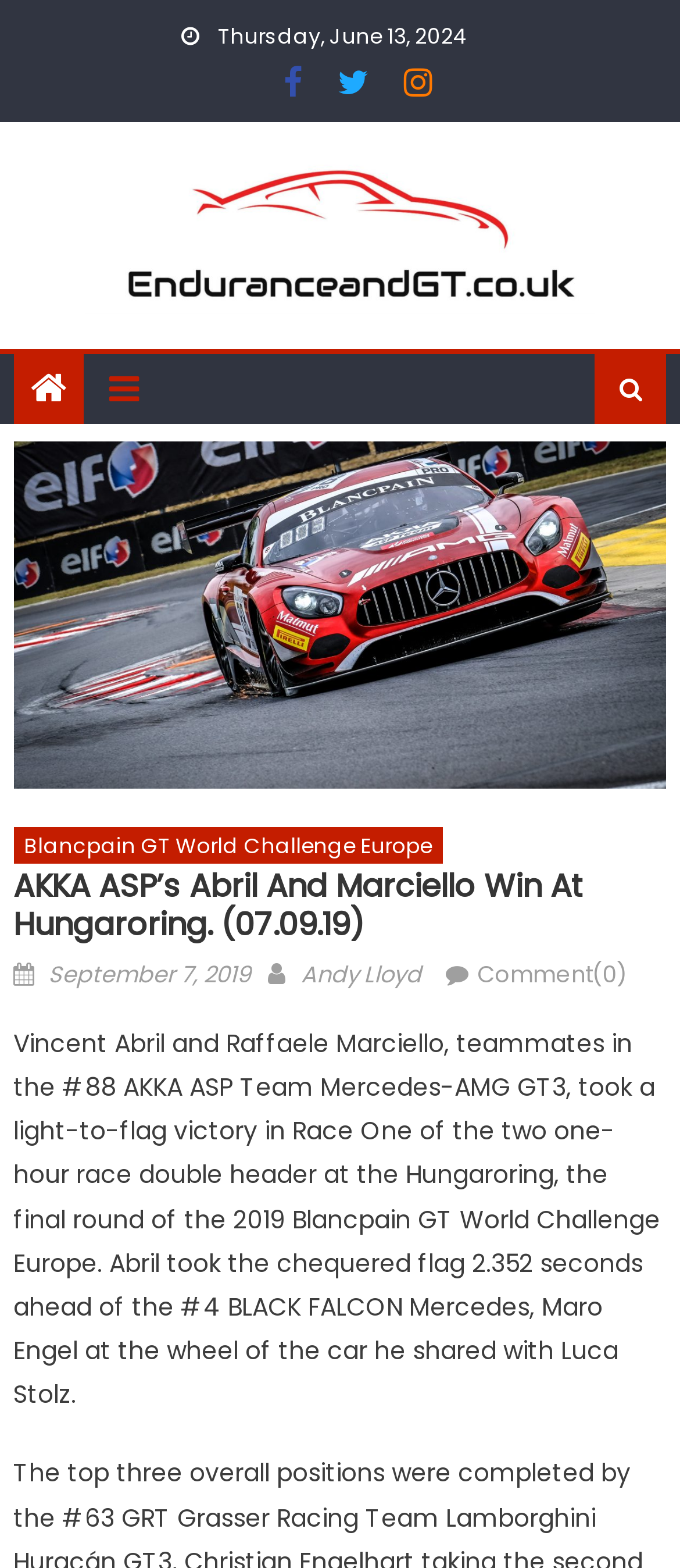Respond to the question below with a concise word or phrase:
How many seconds ahead was Abril of the #4 BLACK FALCON Mercedes?

2.352 seconds